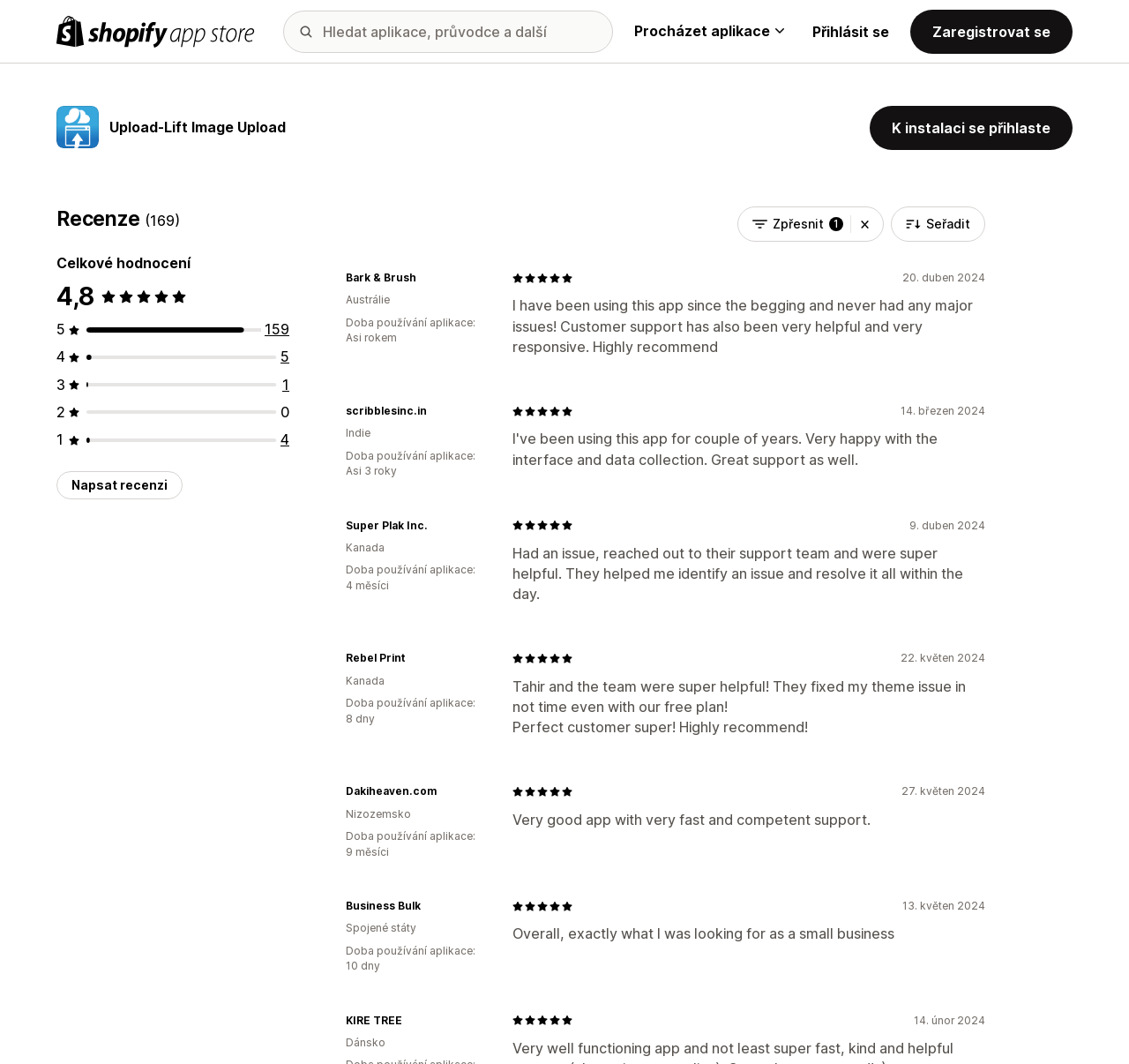Please pinpoint the bounding box coordinates for the region I should click to adhere to this instruction: "Browse applications".

[0.562, 0.02, 0.695, 0.039]